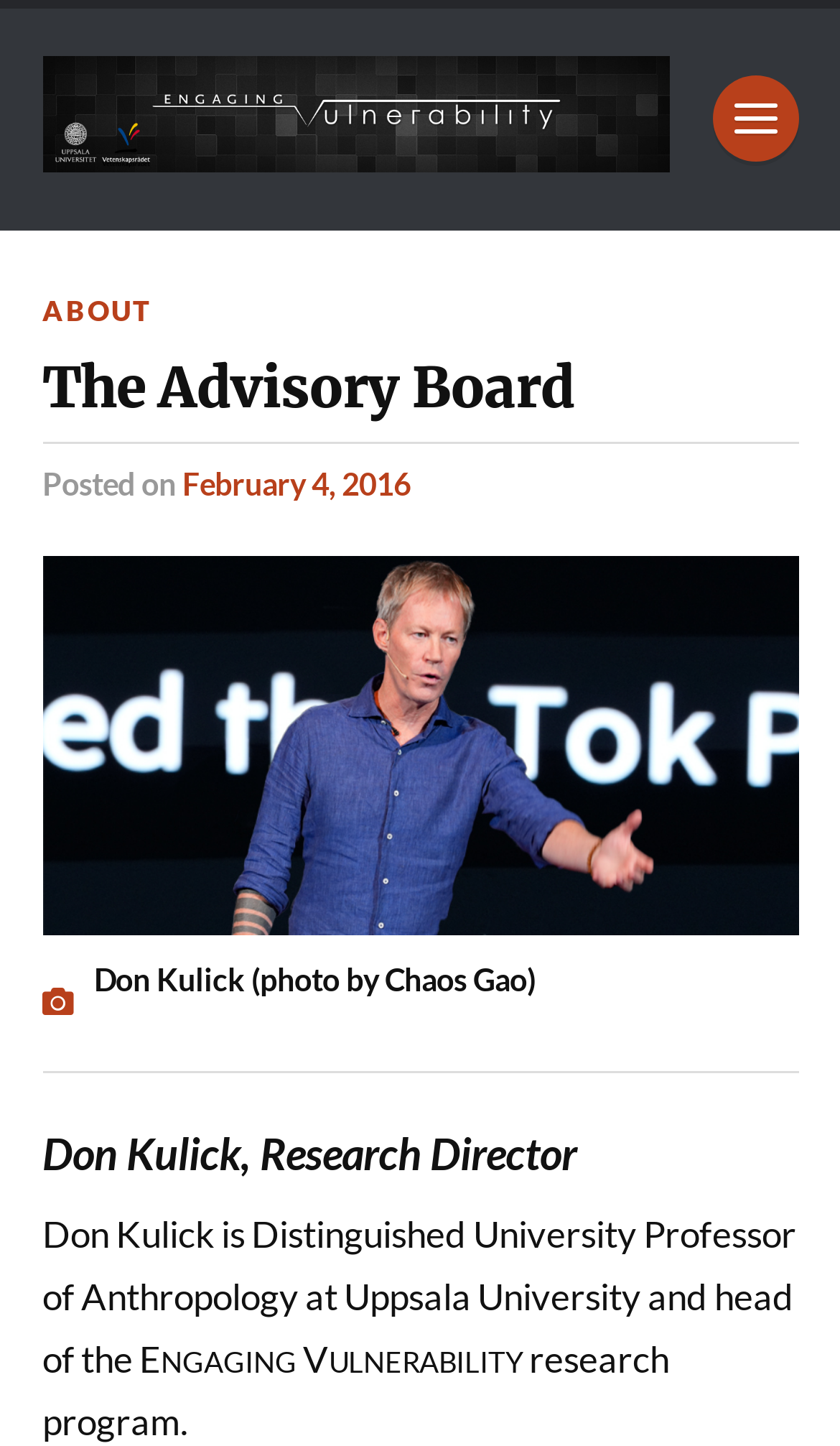Explain the webpage's layout and main content in detail.

The webpage is about Don Kulick, a Research Director, and features a prominent image of him on the top half of the page. At the top-left corner, there is a link to "ENGAGING VULNERABILITY" and an image, likely a logo, next to it. Below this, there is a heading that reads "The Advisory Board" and a link to "ABOUT" on the top-right side.

On the middle-left section of the page, there are three lines of text: "Posted", "on", and a link to "February 4, 2016", indicating the date of a post or article. Below this, there is a large figure, which is the image of Don Kulick, with a caption "Don Kulick (photo by Chaos Gao)".

On the bottom half of the page, there is a heading that reads "Don Kulick, Research Director" and a paragraph of text that describes his role as a Distinguished University Professor of Anthropology at Uppsala University and head of the ENGAGING VULNERABILITY research program. The text is divided into four lines, with the words "ENGAGING", "V", "ULNERABILITY", and "research program" on separate lines.